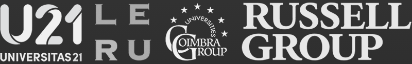Please provide a comprehensive response to the question based on the details in the image: How many organizations are featured in the image?

The caption specifically mentions four organizations: University 21 (U21), the League of European Research Universities (LERU), the Coimbra Group, and the Russell Group, which are all featured in the image.